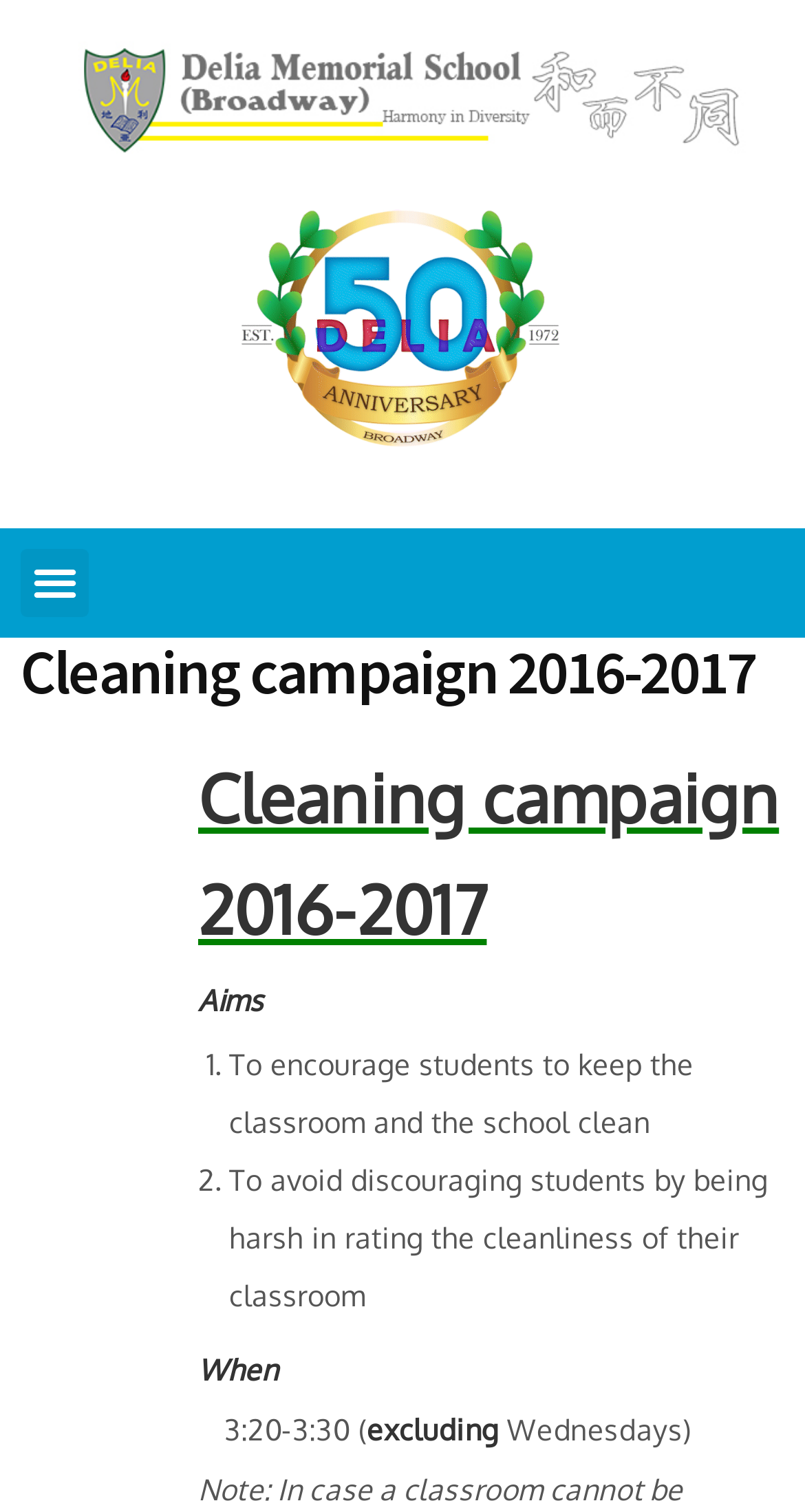Find the main header of the webpage and produce its text content.

Cleaning campaign 2016-2017